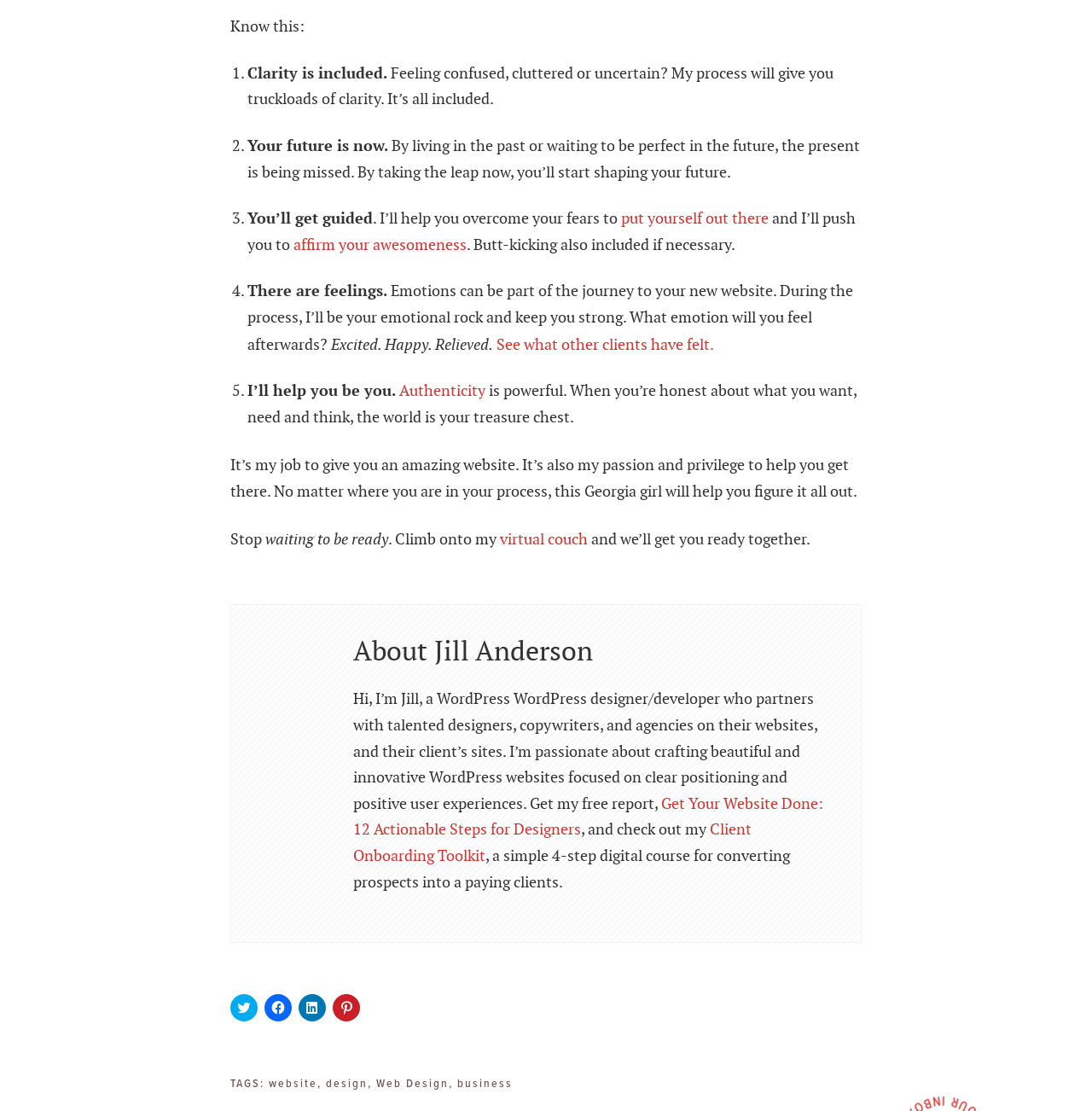Locate the bounding box coordinates of the segment that needs to be clicked to meet this instruction: "Click to put yourself out there".

[0.569, 0.189, 0.704, 0.205]